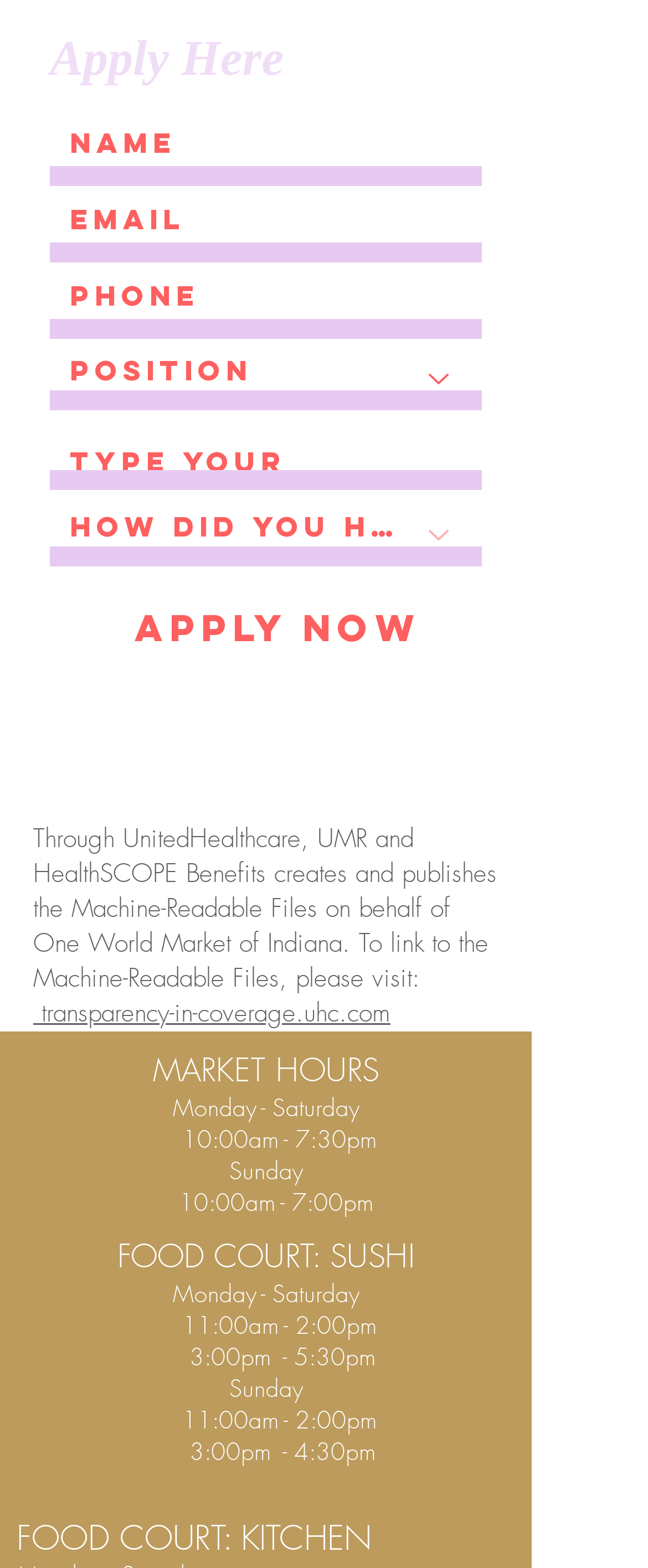Please respond to the question using a single word or phrase:
What type of food is available in the food court?

Sushi and Kitchen